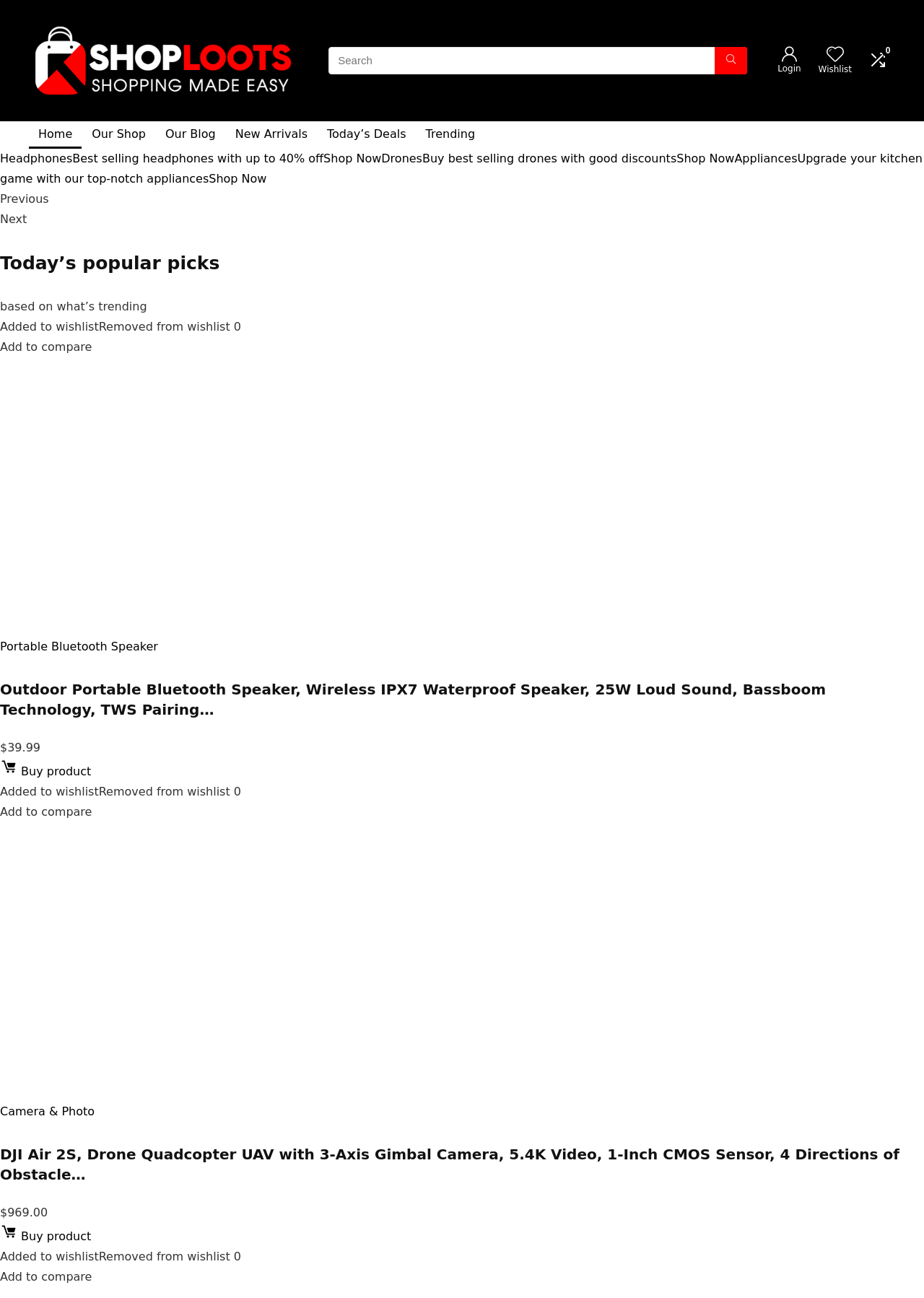Locate the bounding box coordinates of the segment that needs to be clicked to meet this instruction: "Login to your account".

[0.842, 0.049, 0.867, 0.057]